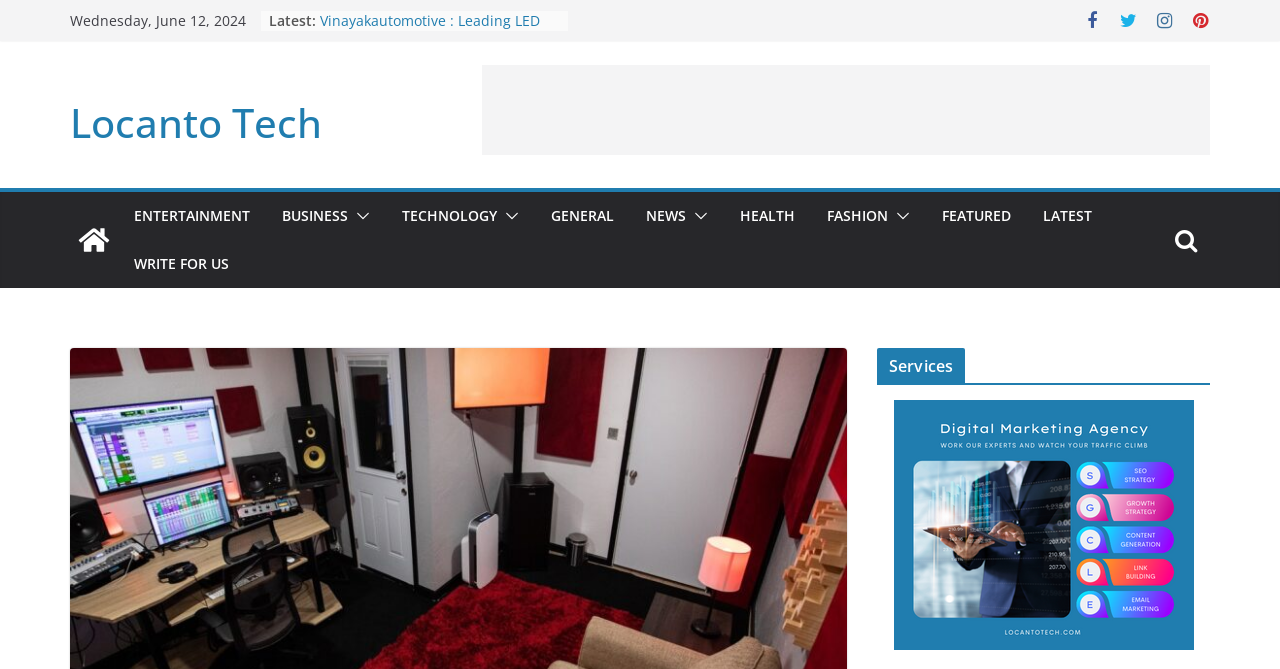What categories are listed in the horizontal menu bar?
Please elaborate on the answer to the question with detailed information.

The horizontal menu bar has several categories listed, including ENTERTAINMENT, BUSINESS, TECHNOLOGY, GENERAL, NEWS, HEALTH, FASHION, and FEATURED. These categories are represented by links with coordinates ranging from [0.105, 0.302, 0.195, 0.344] to [0.736, 0.302, 0.79, 0.344].